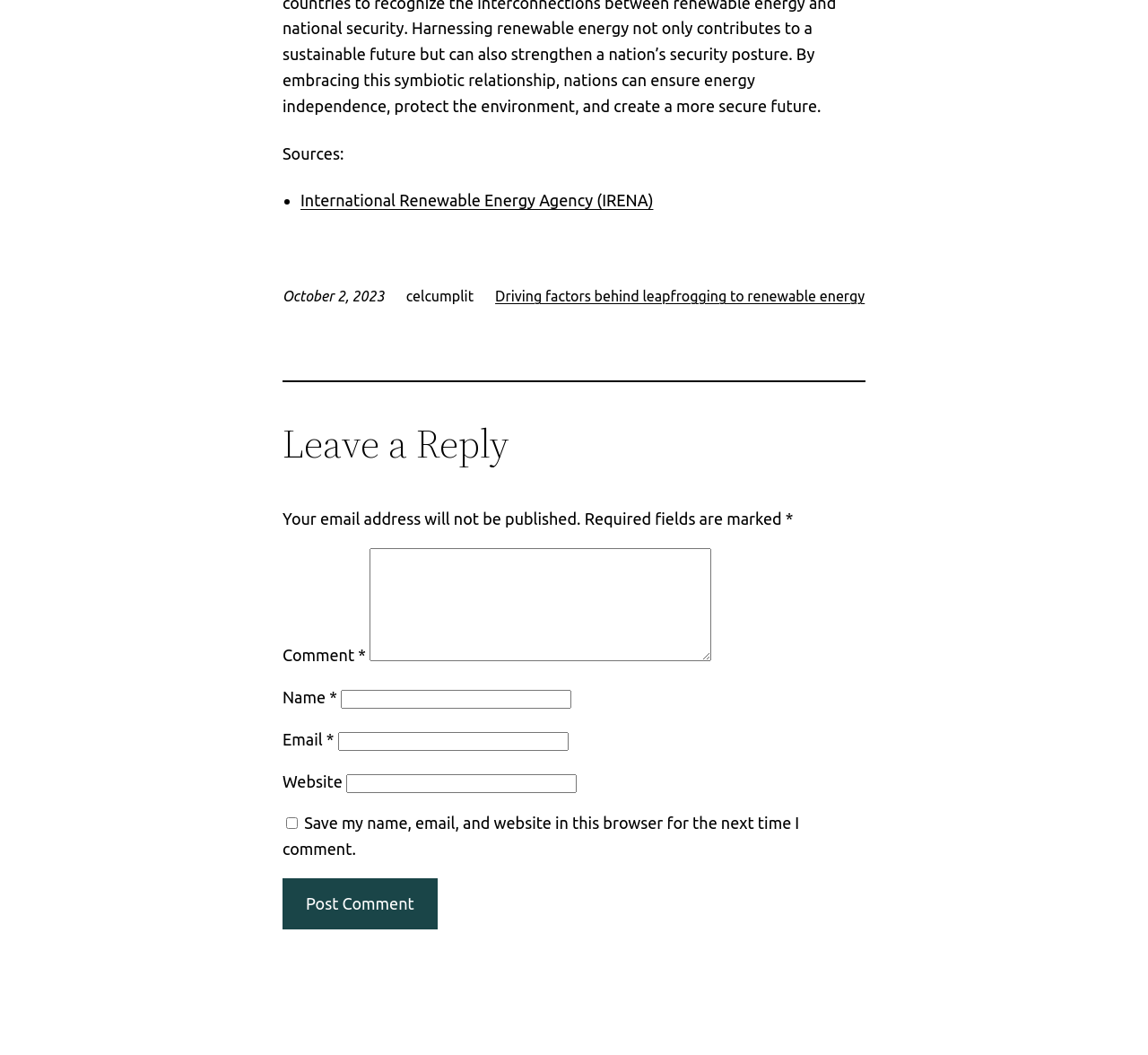What is the title of the section below the separator?
Refer to the image and give a detailed answer to the query.

The section below the horizontal separator has a heading labeled 'Leave a Reply', which suggests that it is a comment form.